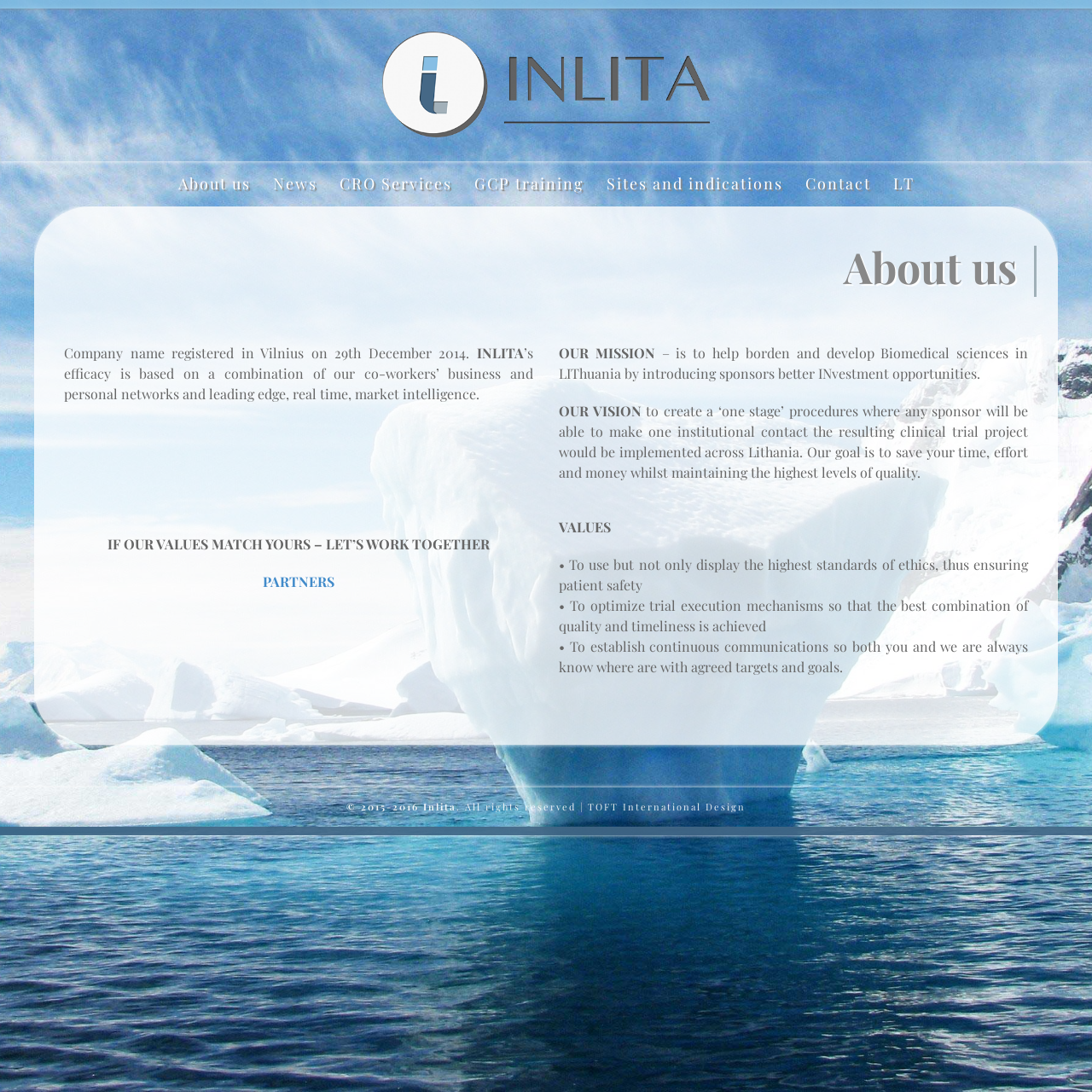Based on the element description Sites and indications, identify the bounding box of the UI element in the given webpage screenshot. The coordinates should be in the format (top-left x, top-left y, bottom-right x, bottom-right y) and must be between 0 and 1.

[0.547, 0.151, 0.725, 0.185]